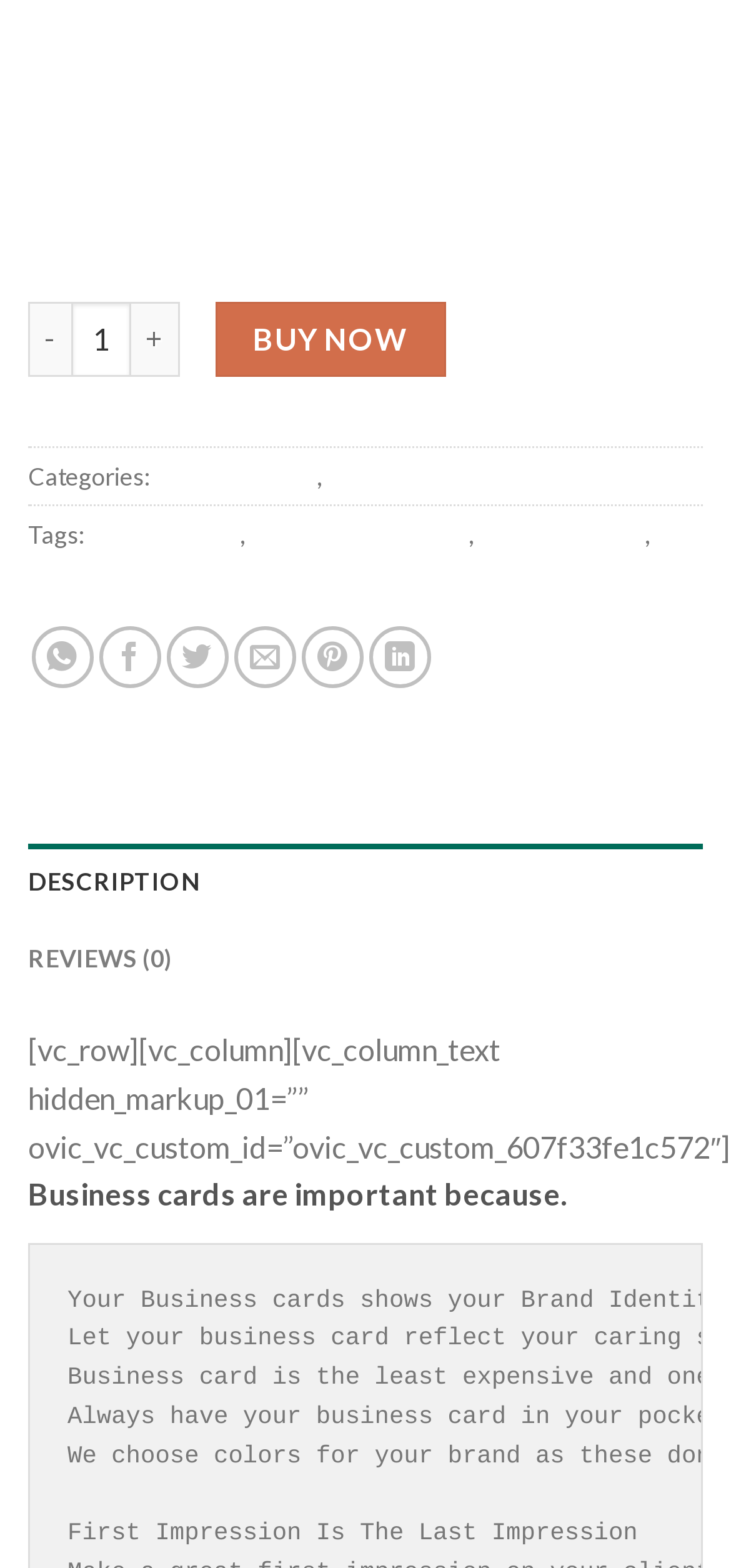Please determine the bounding box coordinates of the element to click in order to execute the following instruction: "Send email to info@wrapvehicles.co.uk". The coordinates should be four float numbers between 0 and 1, specified as [left, top, right, bottom].

None